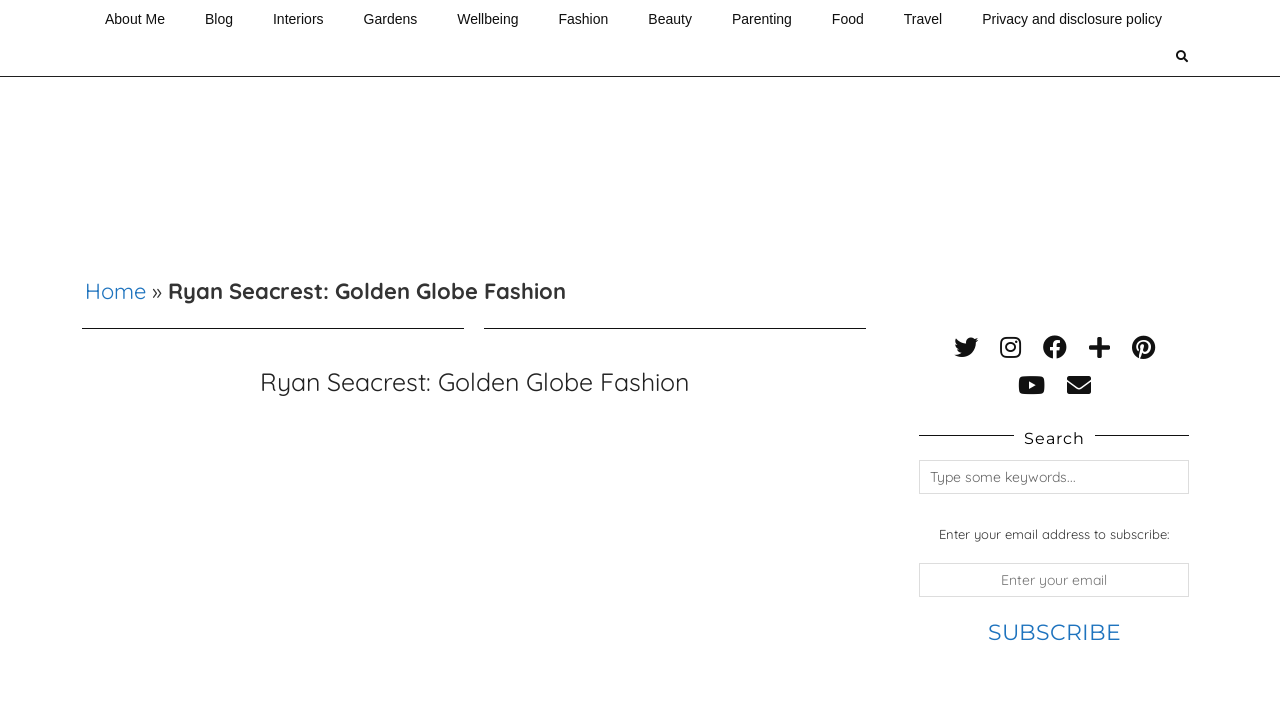Please mark the bounding box coordinates of the area that should be clicked to carry out the instruction: "Check the latest blog posts".

[0.144, 0.0, 0.198, 0.053]